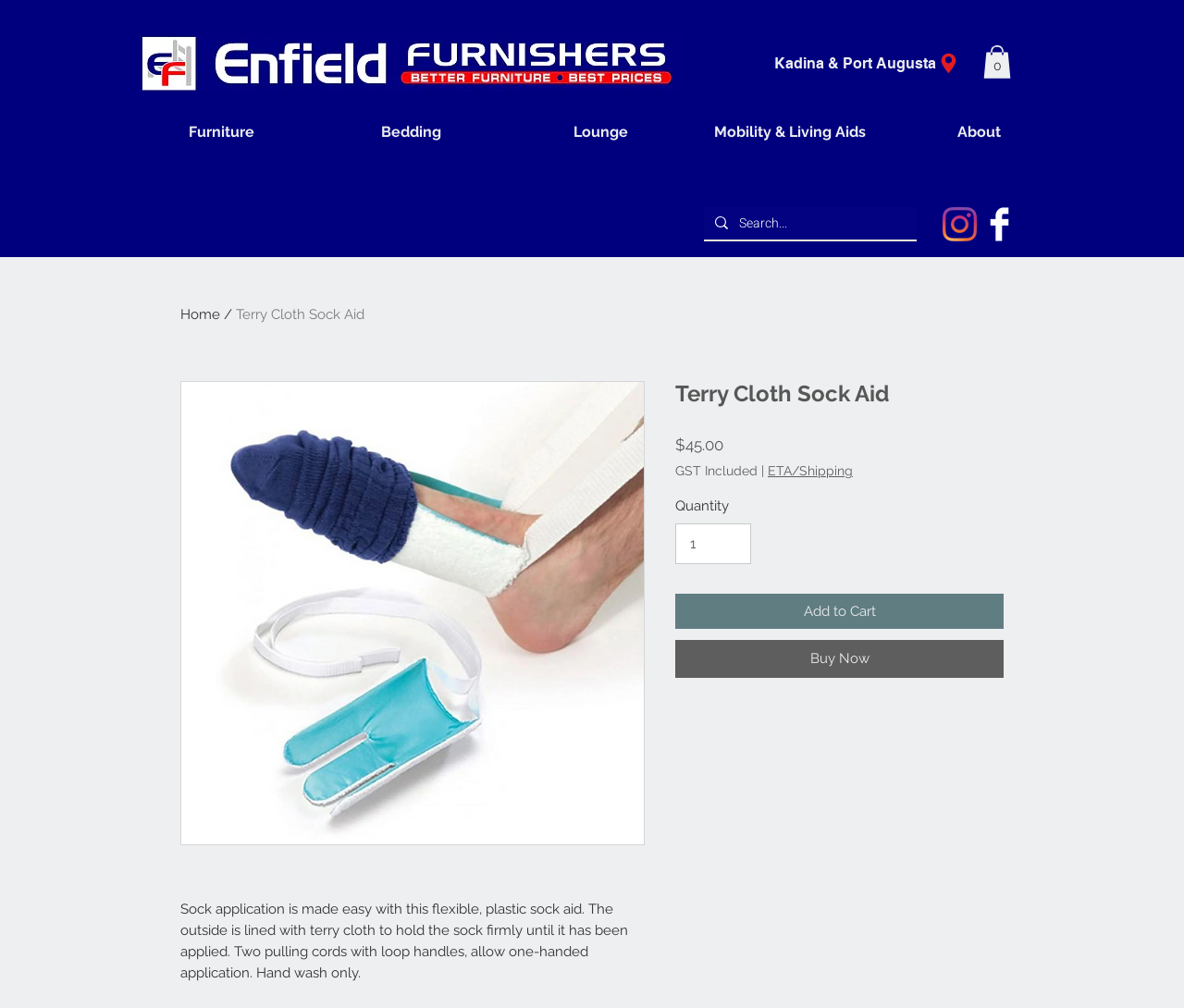Determine the bounding box coordinates of the clickable area required to perform the following instruction: "View Instagram page". The coordinates should be represented as four float numbers between 0 and 1: [left, top, right, bottom].

[0.796, 0.205, 0.825, 0.239]